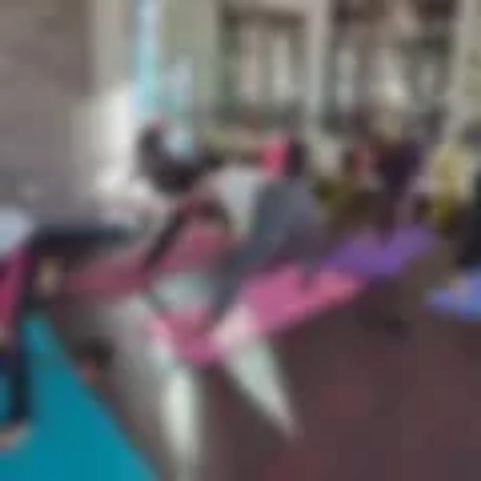With reference to the image, please provide a detailed answer to the following question: What is the individual in the foreground doing?

The caption specifically mentions that the individual in the foreground is performing a pose that requires balance and concentration, indicating that they are engaging in a challenging yoga pose.